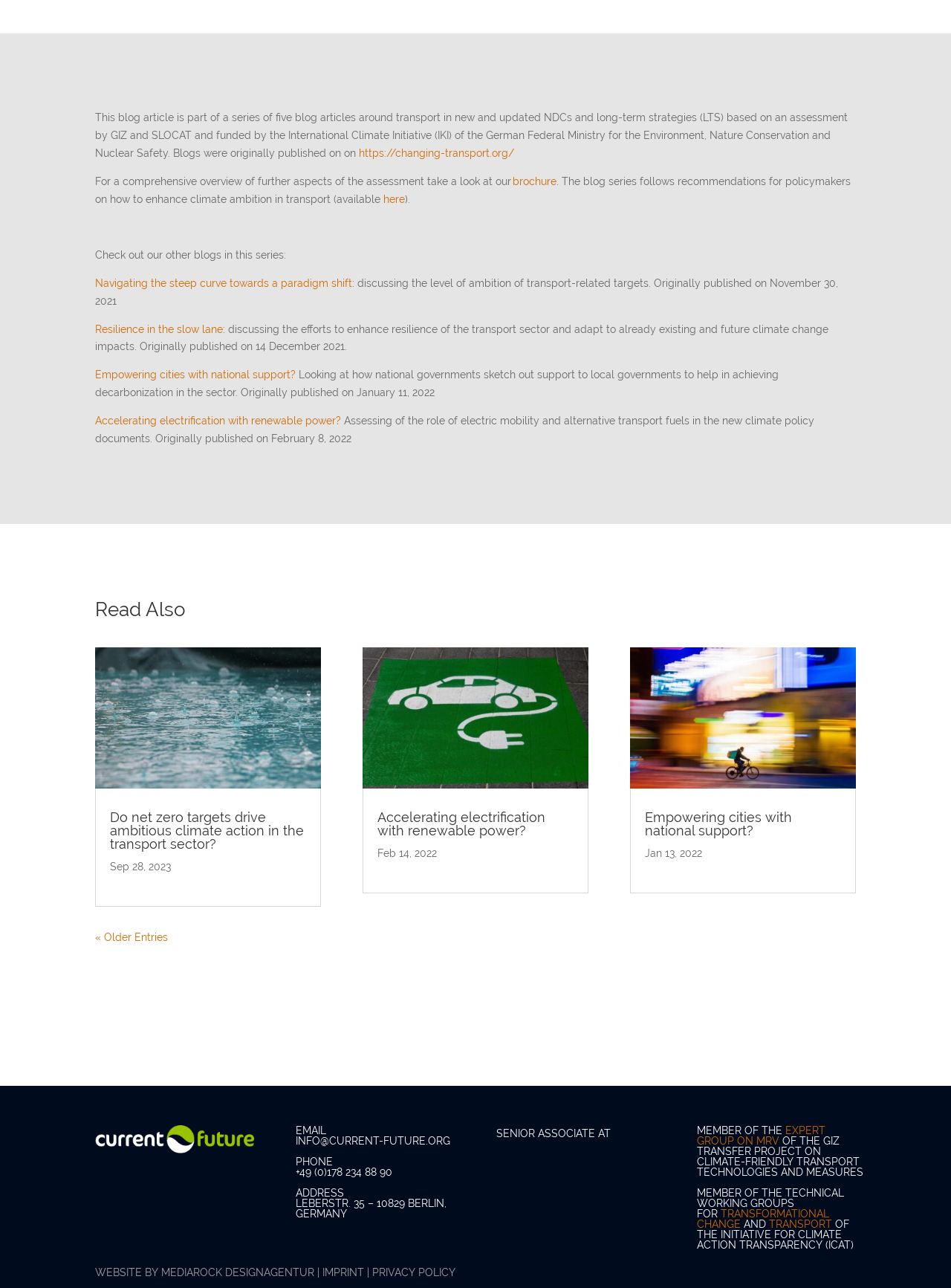Identify the bounding box coordinates of the region I need to click to complete this instruction: "Check out the brochure".

[0.539, 0.136, 0.585, 0.145]